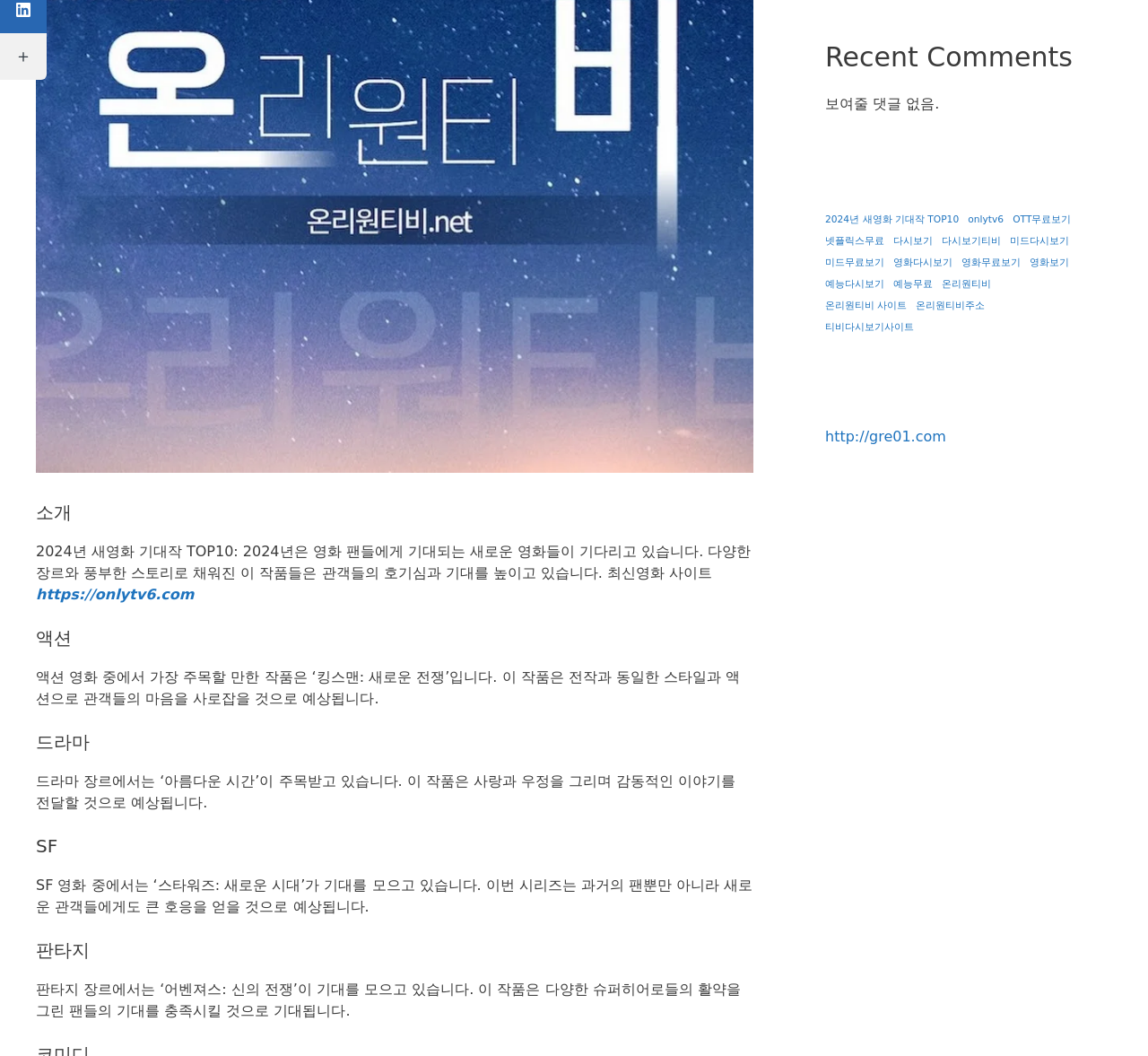Locate the bounding box of the UI element defined by this description: "parent_node: More Networks". The coordinates should be given as four float numbers between 0 and 1, formatted as [left, top, right, bottom].

[0.0, 0.031, 0.041, 0.076]